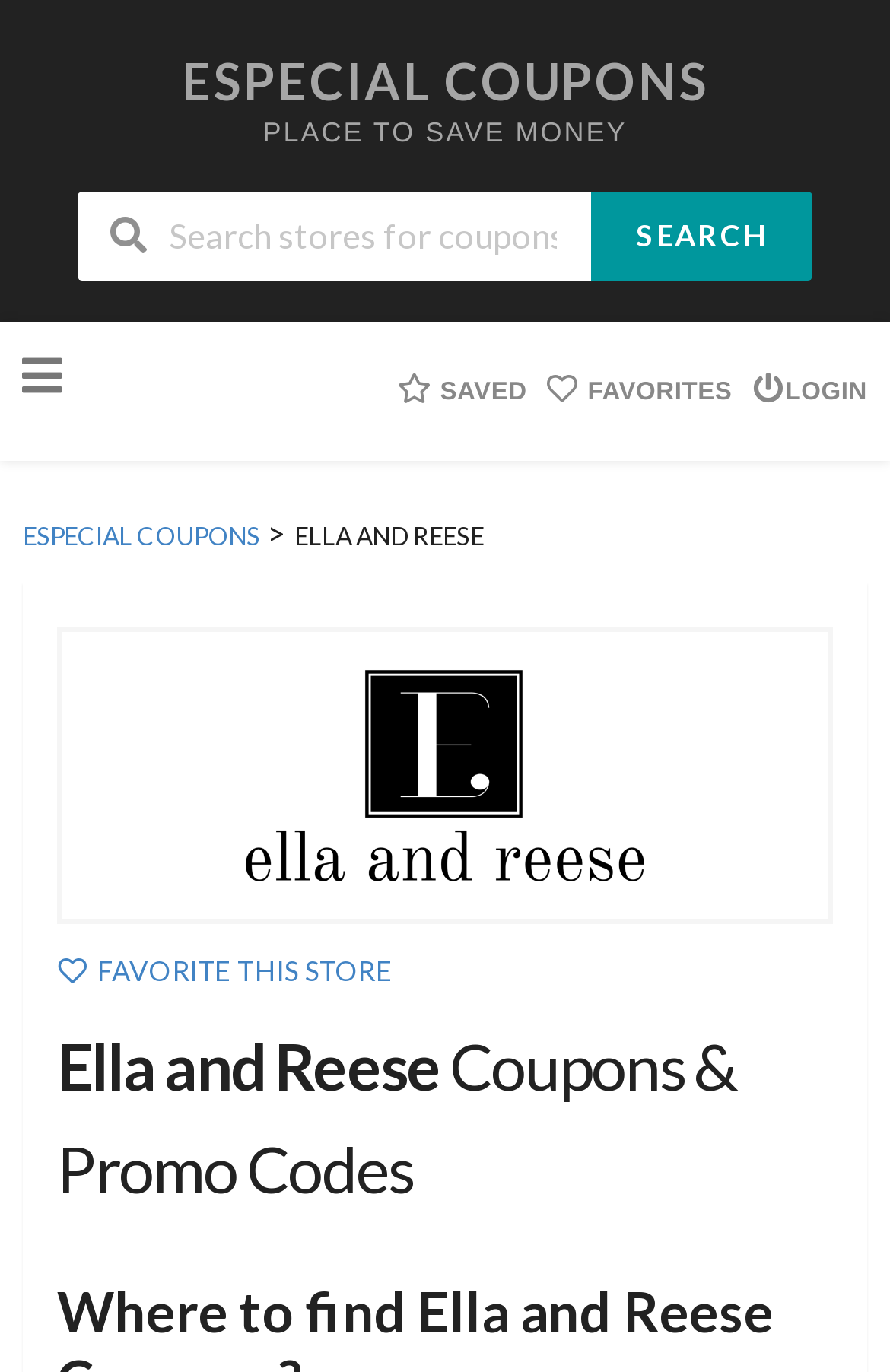What is the icon represented by ''?
Please provide a comprehensive answer to the question based on the webpage screenshot.

The icon represented by '' can be inferred from its association with the text 'FAVORITES' in the link element at coordinates [0.602, 0.234, 0.833, 0.335]. This suggests that the icon is used to represent the concept of favorites or favoriting a store.